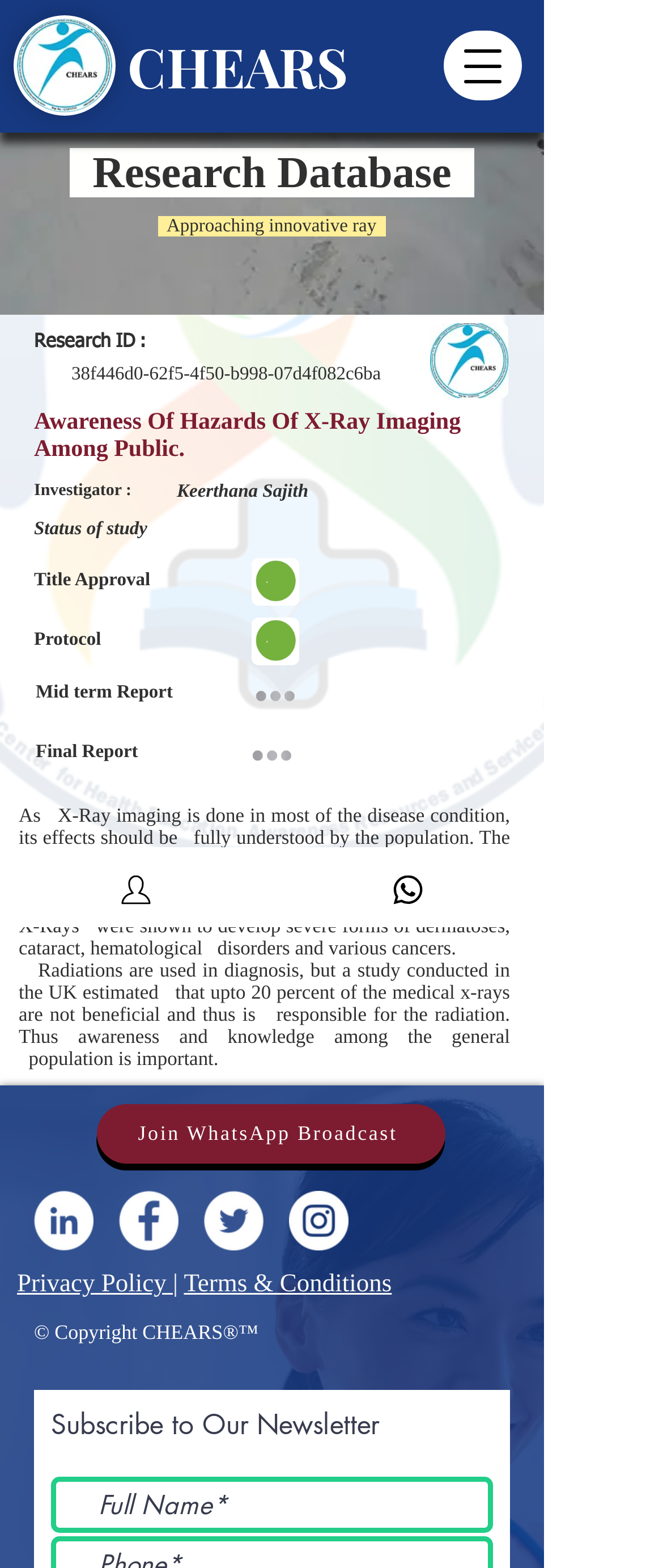Identify and provide the bounding box coordinates of the UI element described: "Terms & Conditions". The coordinates should be formatted as [left, top, right, bottom], with each number being a float between 0 and 1.

[0.277, 0.81, 0.591, 0.828]